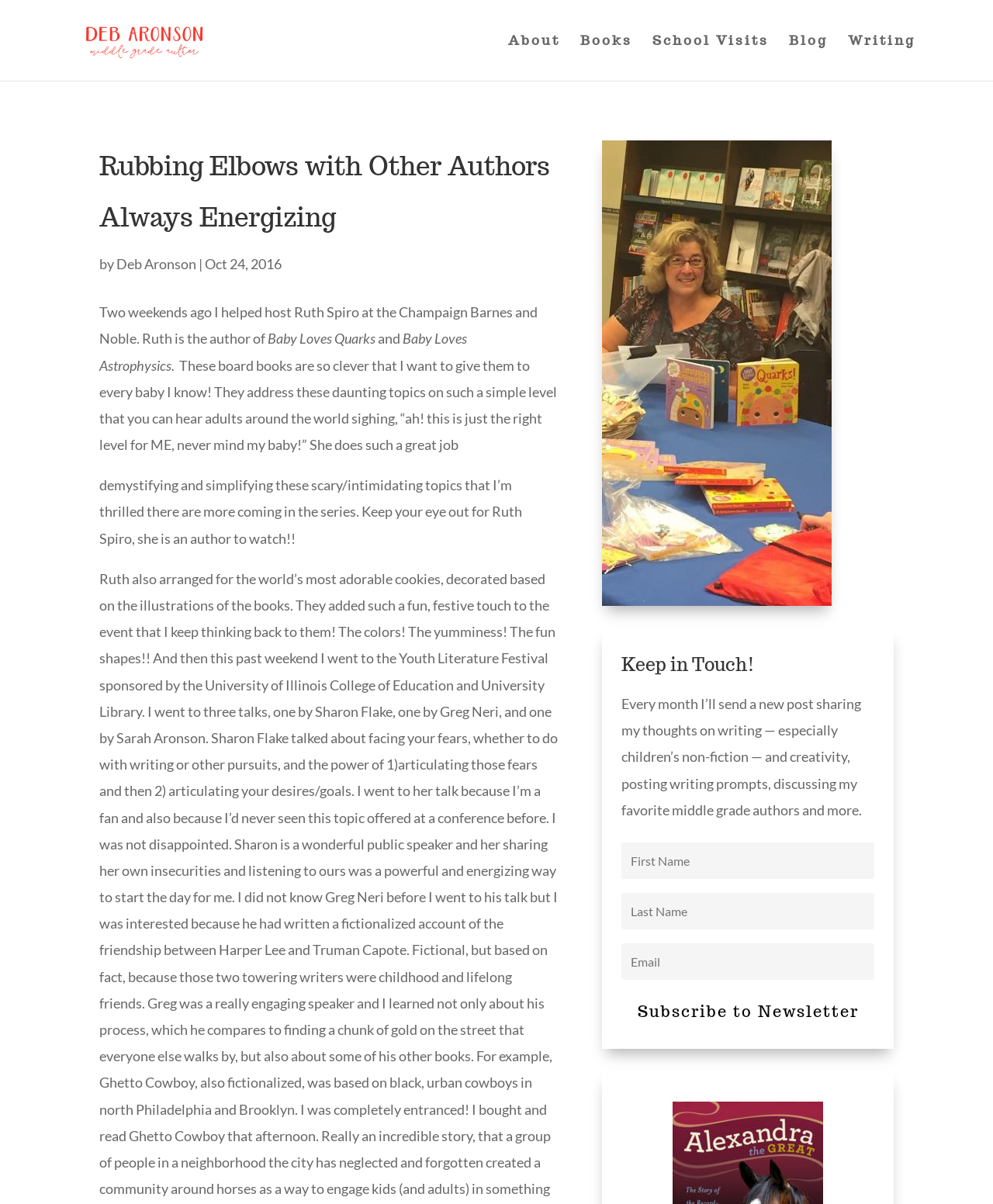How often is the newsletter sent?
Provide a detailed and extensive answer to the question.

The text 'Every month I’ll send a new post...' mentions the frequency of the newsletter.